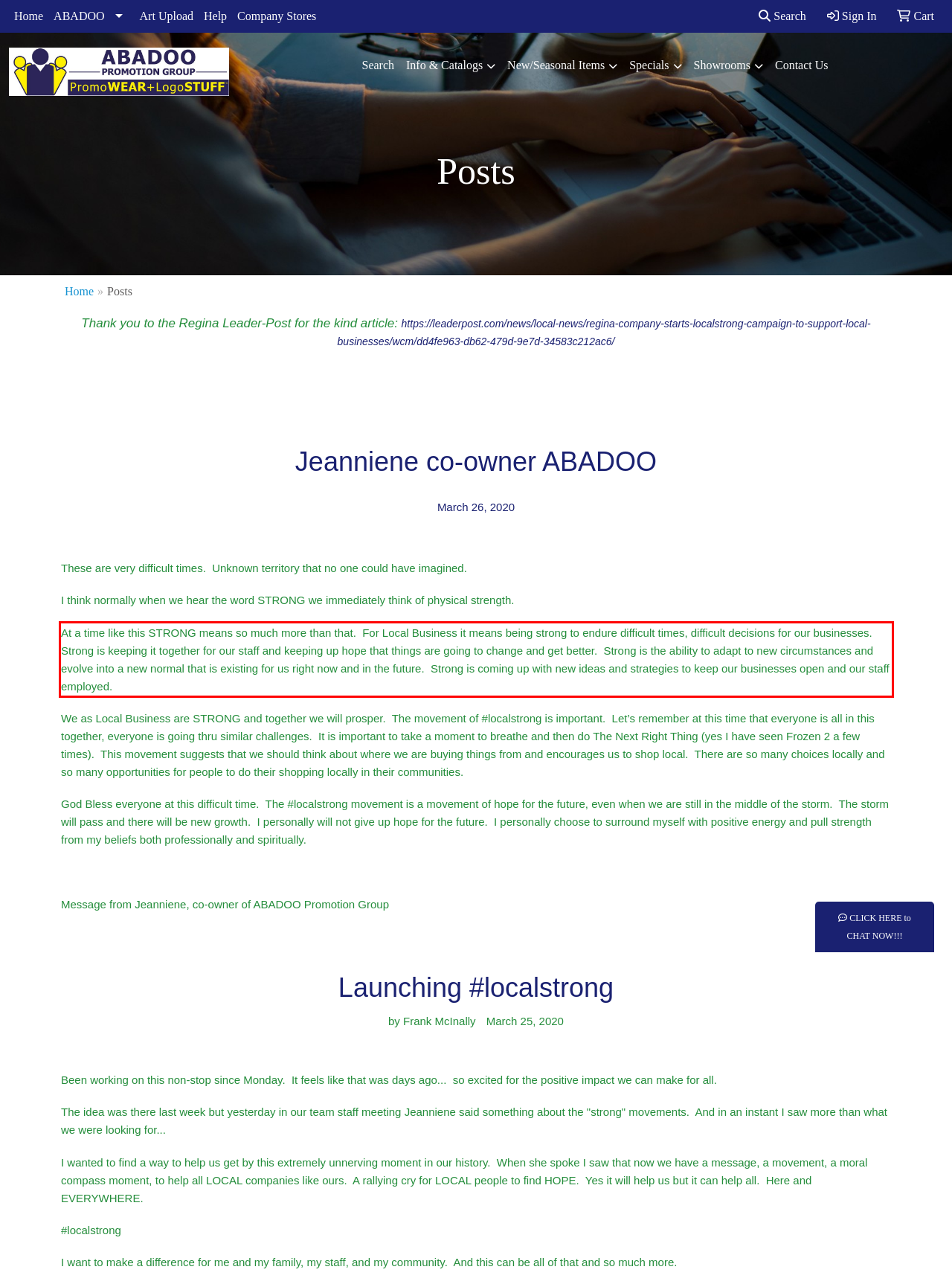Examine the webpage screenshot and use OCR to recognize and output the text within the red bounding box.

At a time like this STRONG means so much more than that. For Local Business it means being strong to endure difficult times, difficult decisions for our businesses. Strong is keeping it together for our staff and keeping up hope that things are going to change and get better. Strong is the ability to adapt to new circumstances and evolve into a new normal that is existing for us right now and in the future. Strong is coming up with new ideas and strategies to keep our businesses open and our staff employed.